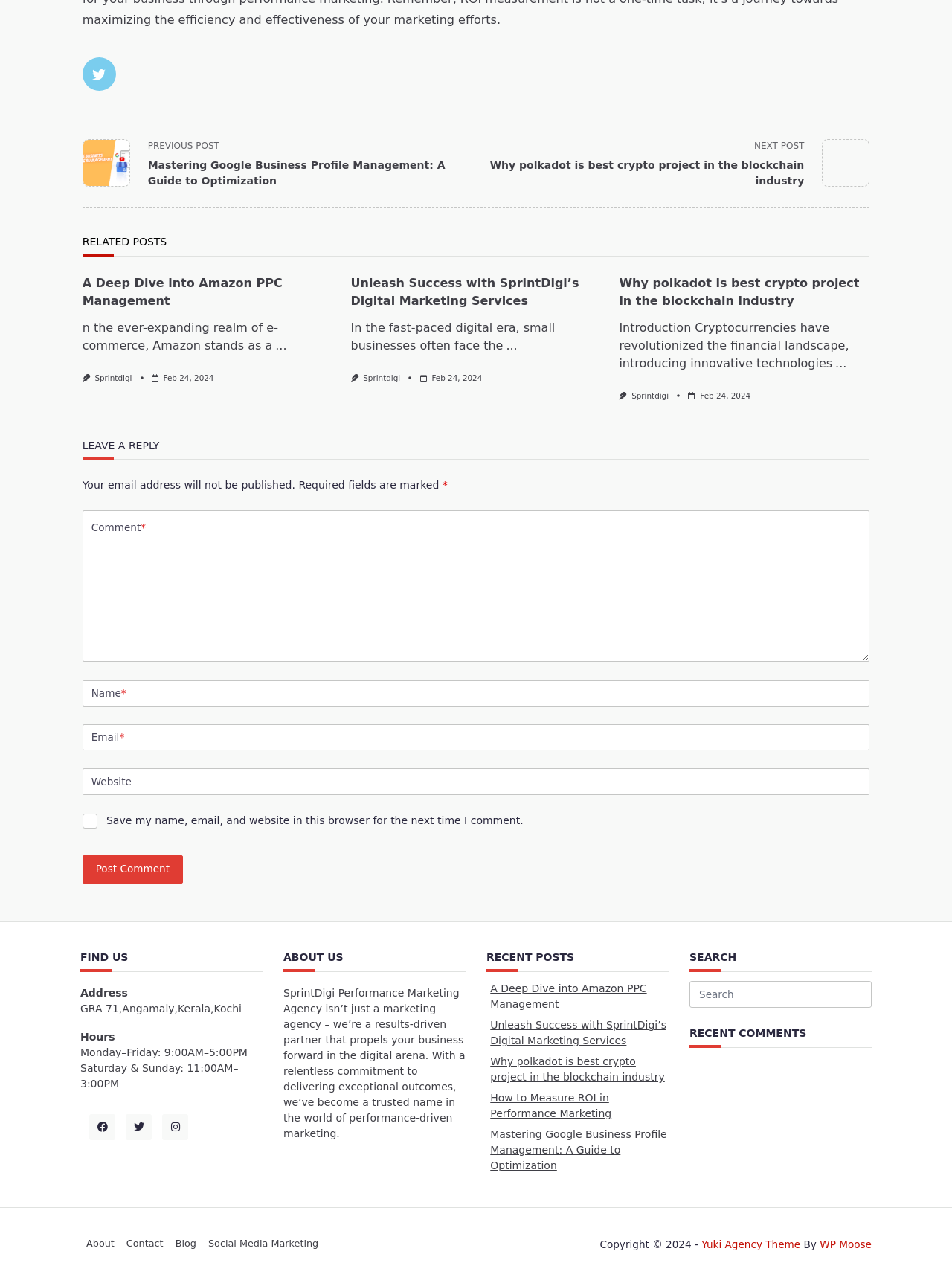Answer the question below using just one word or a short phrase: 
What is the theme of the blog posts?

Digital marketing and technology